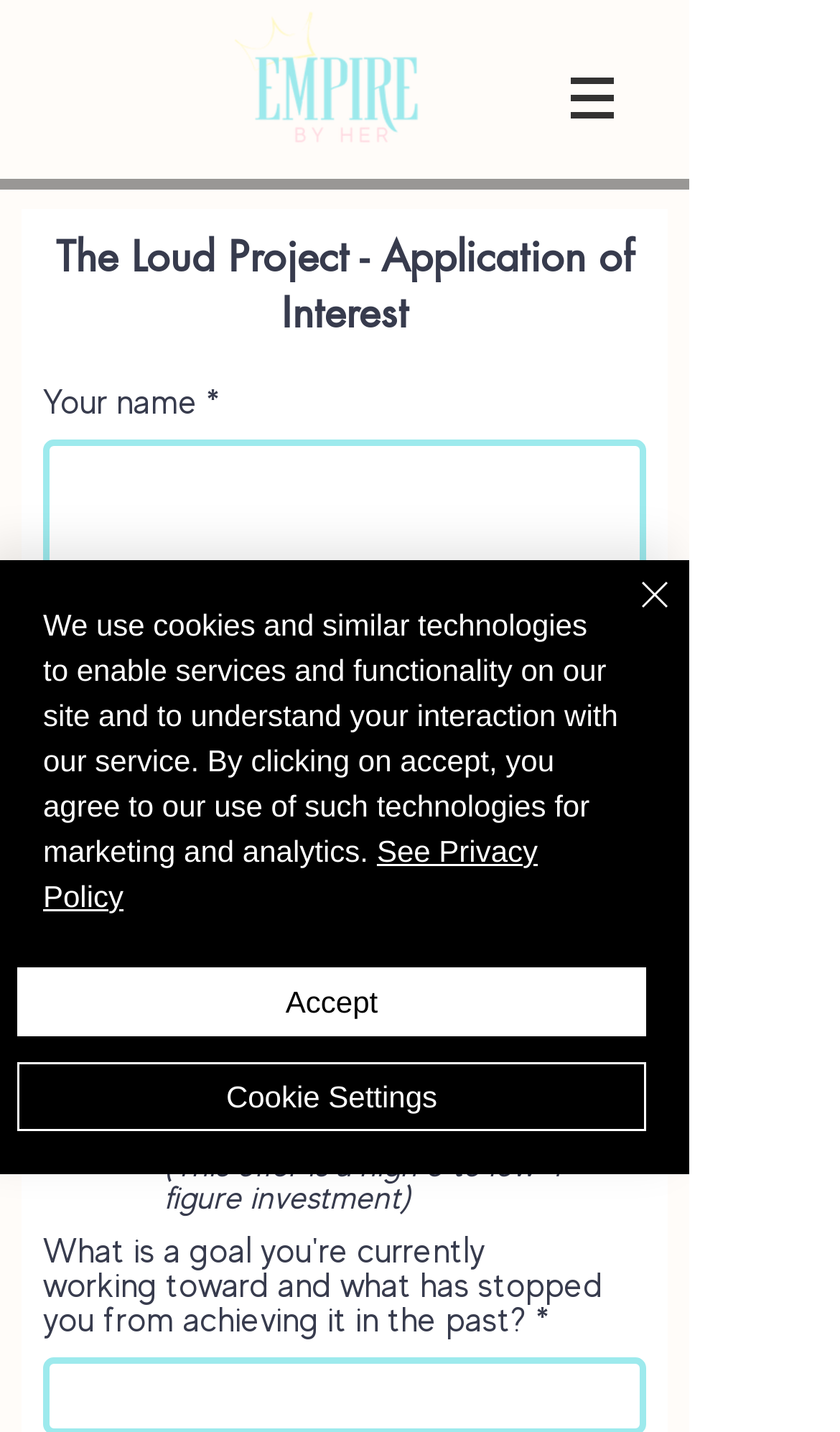Respond to the question below with a single word or phrase:
What is the commitment required for this application?

Financial, spiritual, emotional